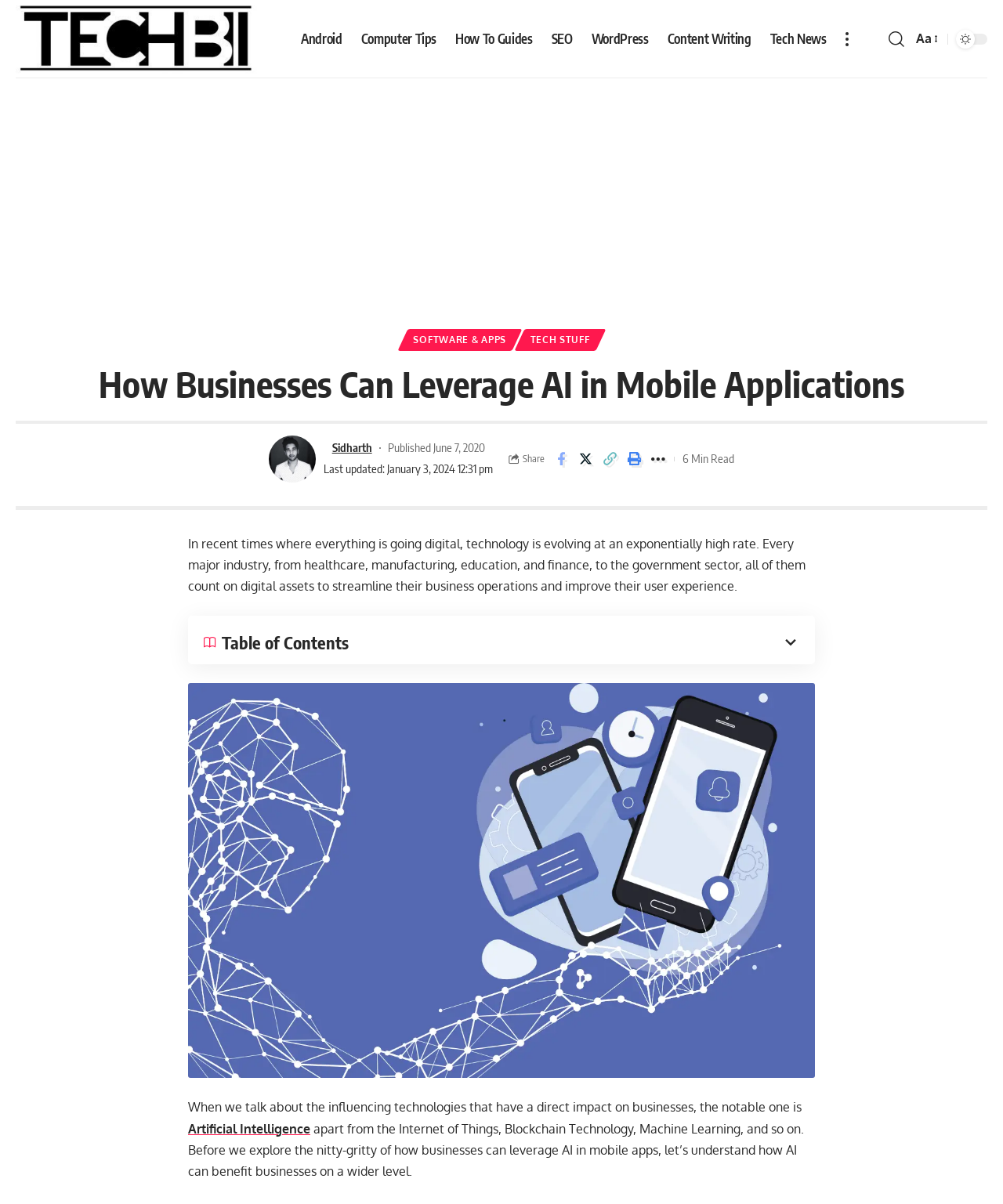Provide a comprehensive description of the webpage.

The webpage is about how businesses can leverage AI in mobile applications. At the top left corner, there is a logo of "TechBii" with a link to the website. Next to it, there is a main navigation menu with links to various categories such as "Android", "Computer Tips", "How To Guides", and more.

On the top right corner, there are links to "more" and "search" options, as well as a font resizer icon. Below the navigation menu, there is a header section with links to "SOFTWARE & APPS" and "TECH STUFF". The main title of the webpage, "How Businesses Can Leverage AI in Mobile Applications", is displayed prominently in the center.

Below the title, there is an author section with a link to "Sidharth" and a timestamp indicating when the article was last updated and published. There are also social media sharing links and a "Share" button.

The main content of the webpage starts with a brief introduction to the importance of digital assets in various industries. The text explains how technology is evolving rapidly and how businesses can benefit from it. There is a table of contents section, followed by a figure with an image related to mobile technology.

The article then delves into the topic of Artificial Intelligence and its benefits to businesses, with links to relevant terms and phrases. The text is divided into paragraphs, making it easy to read and understand. At the bottom of the page, there is an advertisement banner and a "back to top" link.